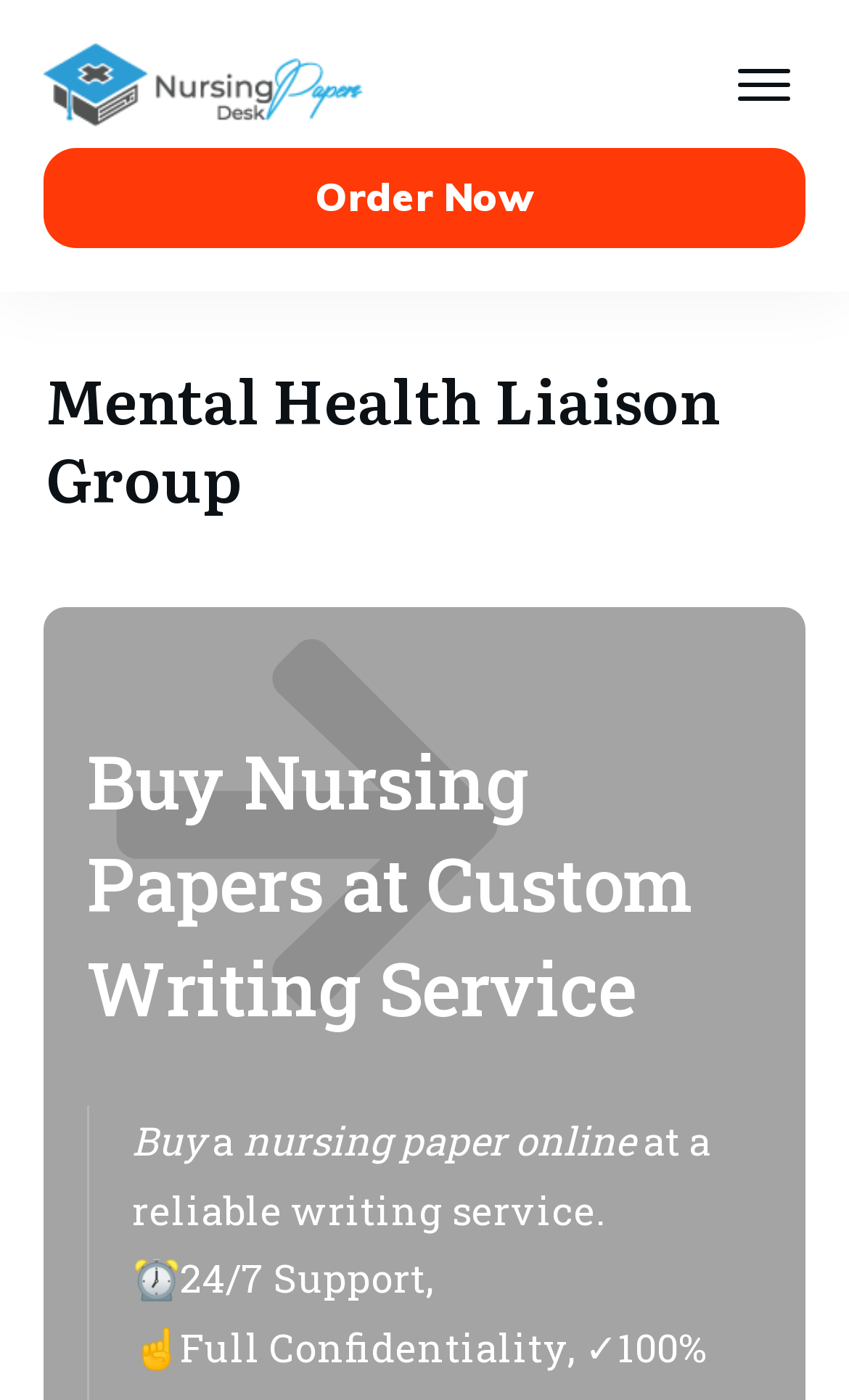Respond to the question below with a concise word or phrase:
What is the theme of the papers sold on this website?

Nursing